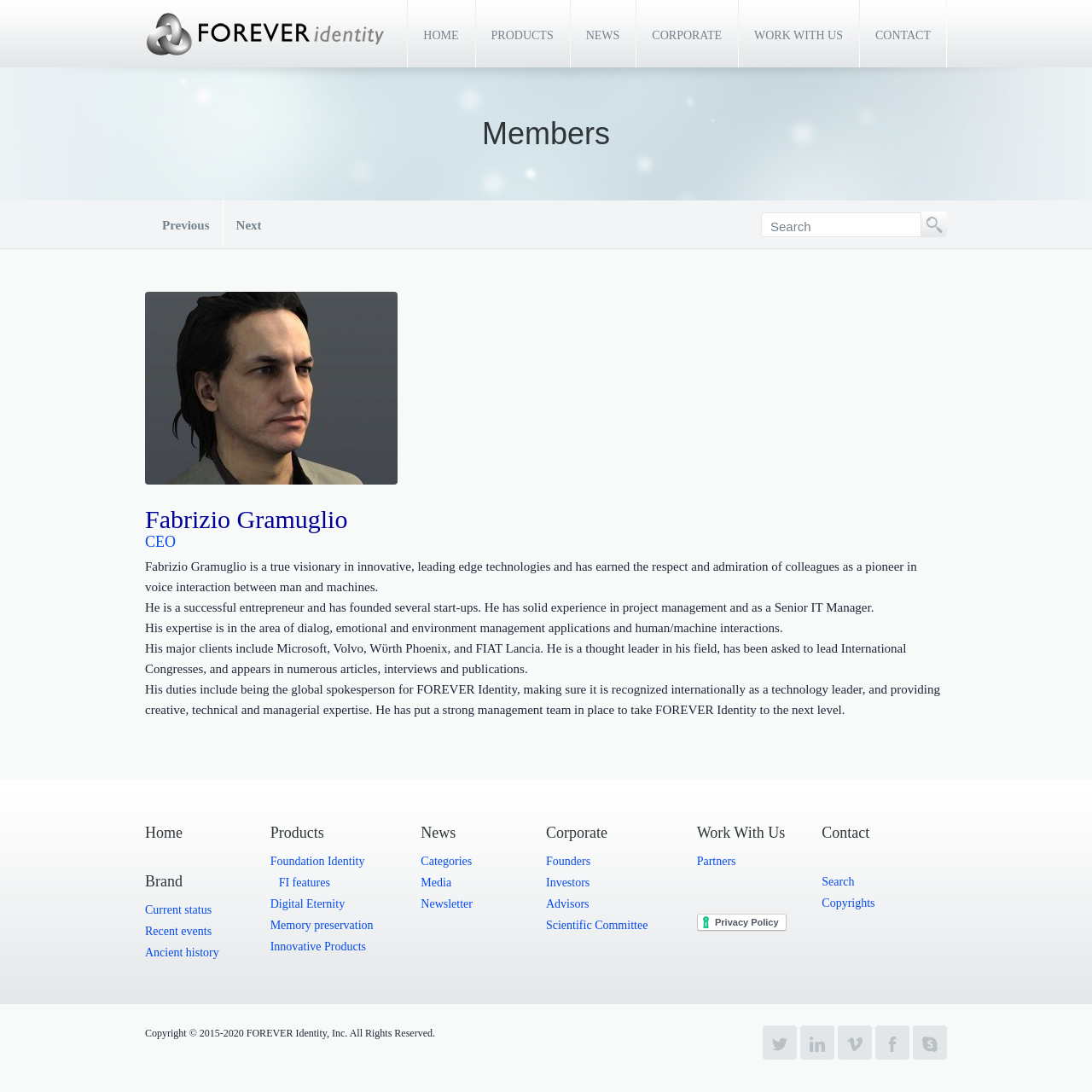What is the expertise of Fabrizio Gramuglio? From the image, respond with a single word or brief phrase.

dialog, emotional and environment management applications